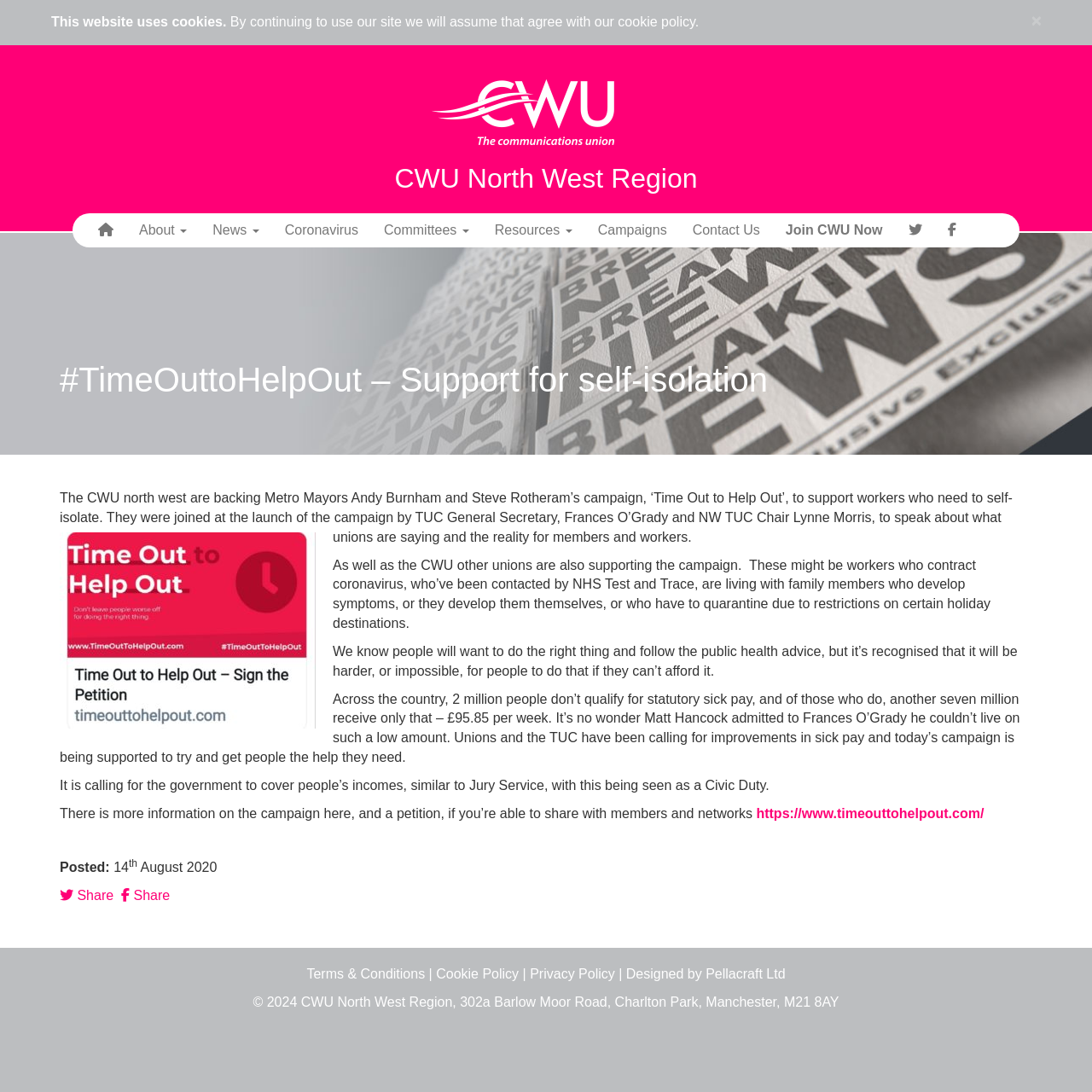Answer succinctly with a single word or phrase:
How many links are in the navigation menu?

9